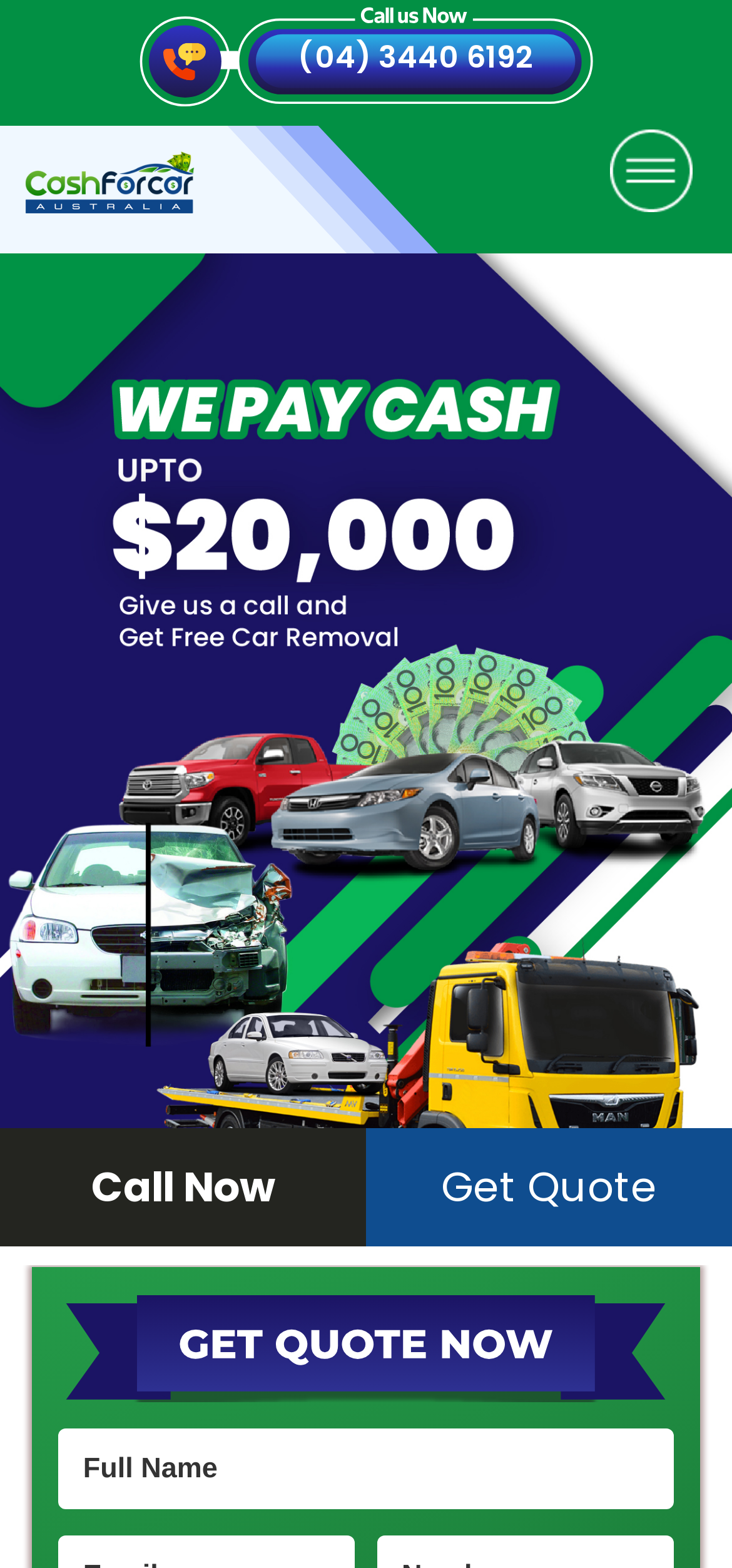Answer with a single word or phrase: 
What is the purpose of the 'Get Quote' button?

To get a quote